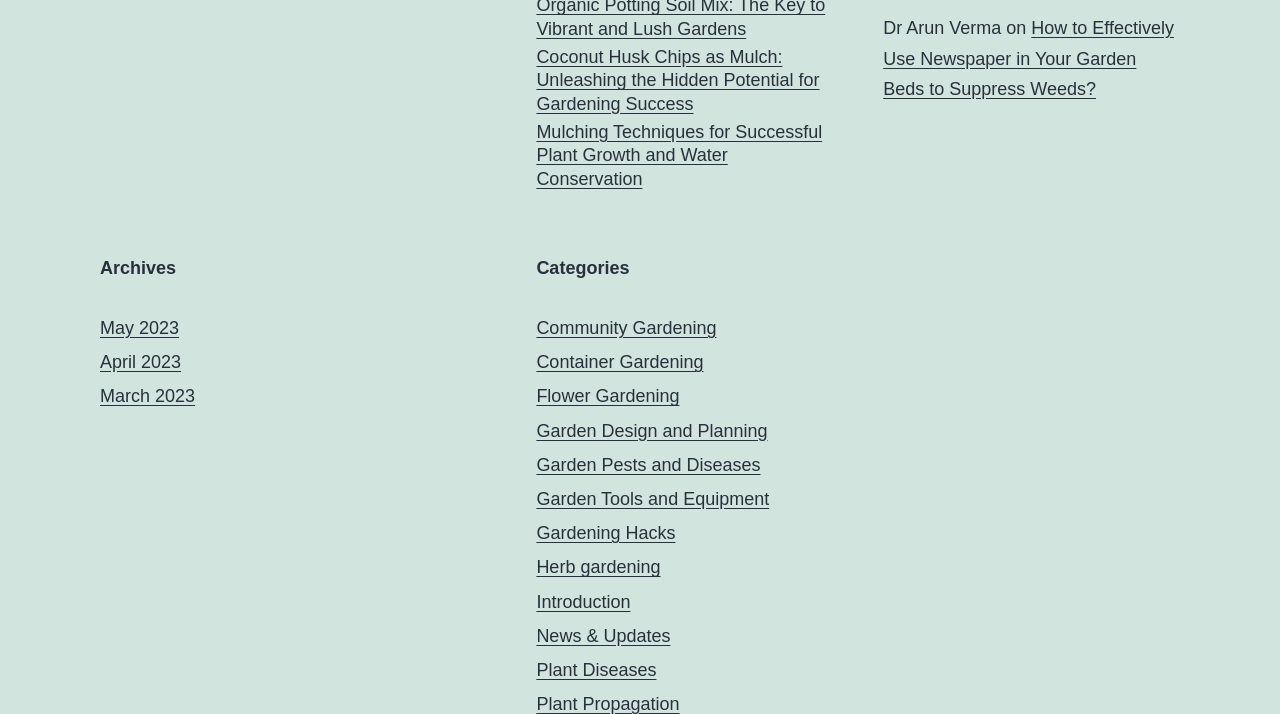Please identify the bounding box coordinates of the area that needs to be clicked to follow this instruction: "Read about Coconut Husk Chips as Mulch".

[0.419, 0.064, 0.651, 0.163]